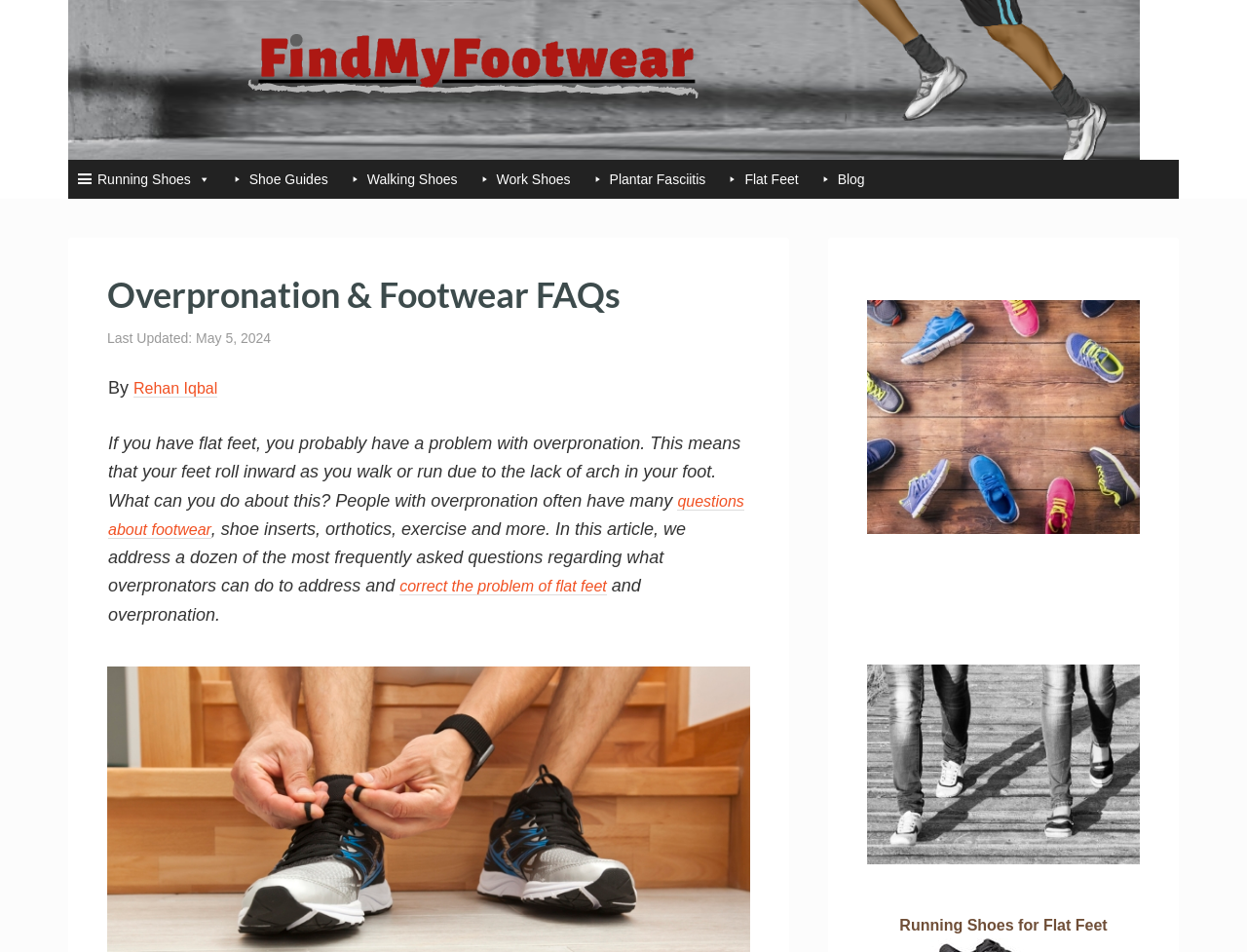Provide a brief response to the question below using one word or phrase:
What is the problem associated with flat feet?

Overpronation